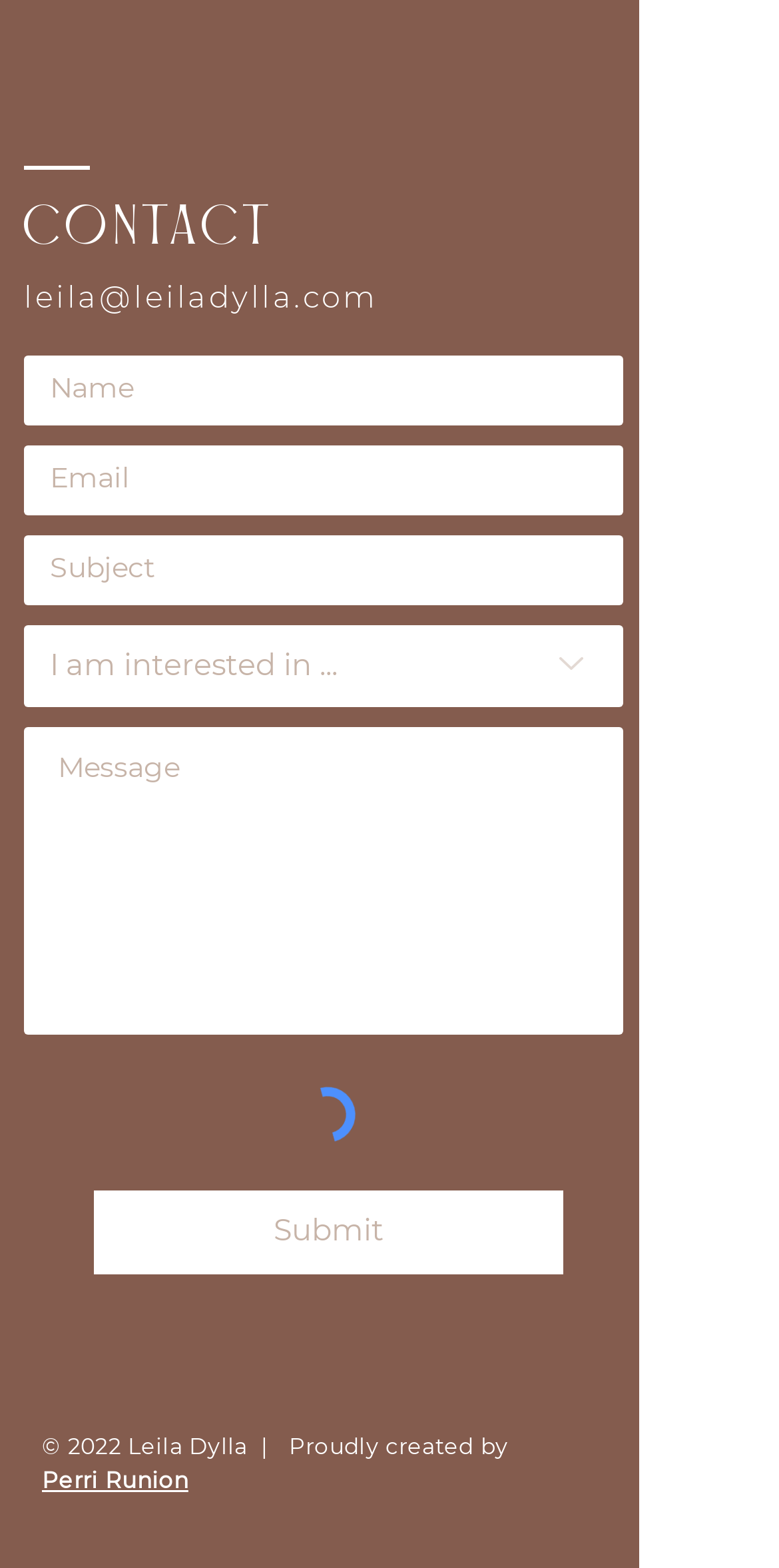Point out the bounding box coordinates of the section to click in order to follow this instruction: "Open Instagram".

[0.031, 0.013, 0.097, 0.047]